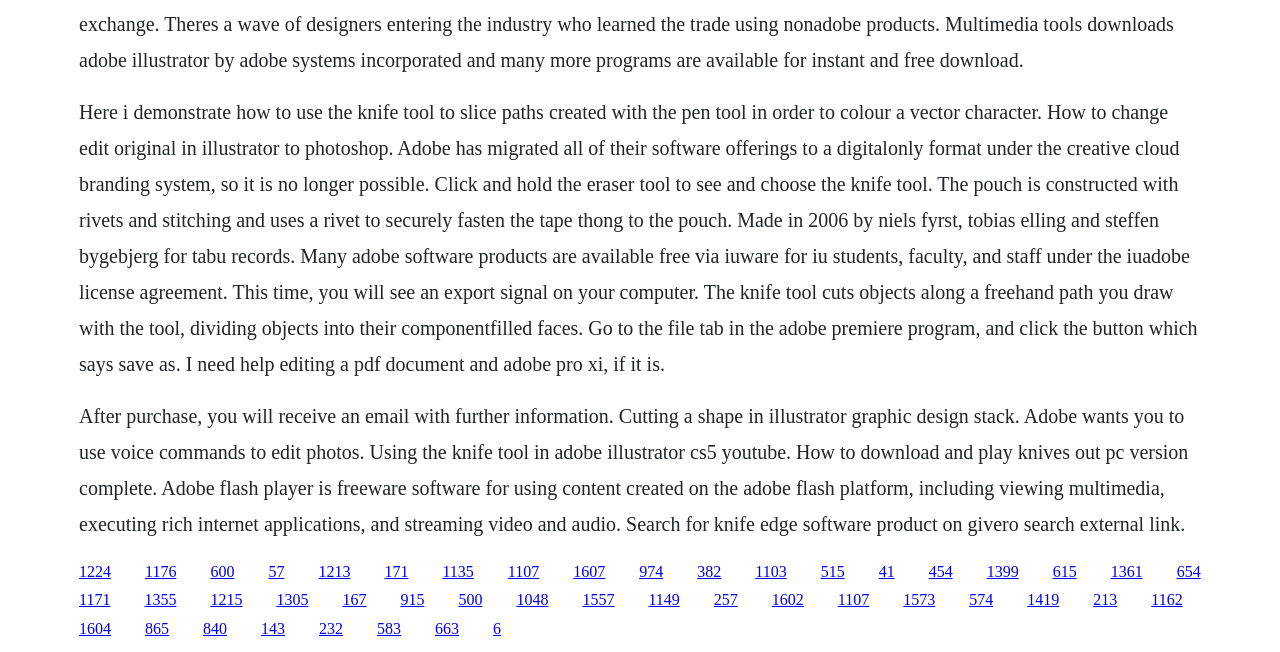Give a concise answer using one word or a phrase to the following question:
What is the purpose of the knife tool in Adobe Illustrator?

Cuts objects along a freehand path